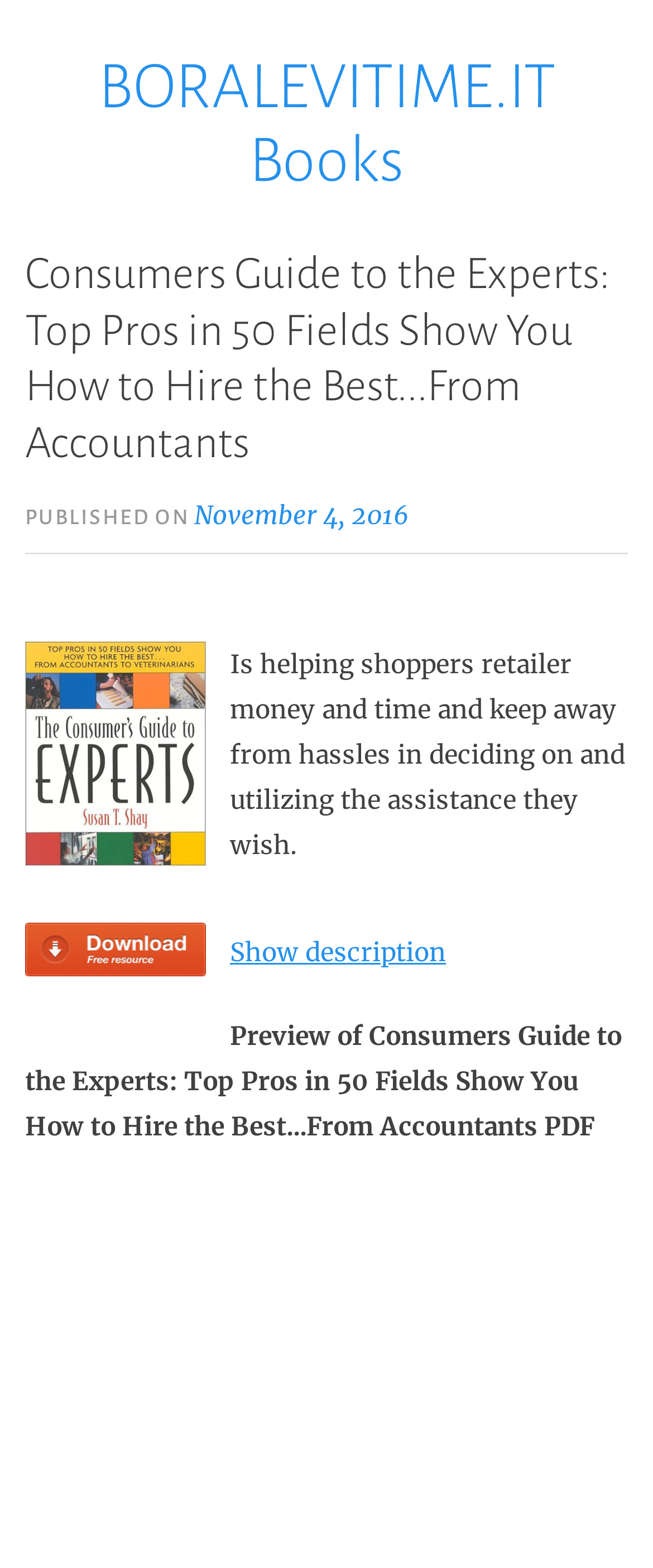What is the publication date of the guide?
Please provide a comprehensive answer based on the contents of the image.

I found the publication date by looking at the link 'November 4, 2016' which is located below the main heading 'Consumers Guide to the Experts: Top Pros in 50 Fields Show You How to Hire the Best...From Accountants'.